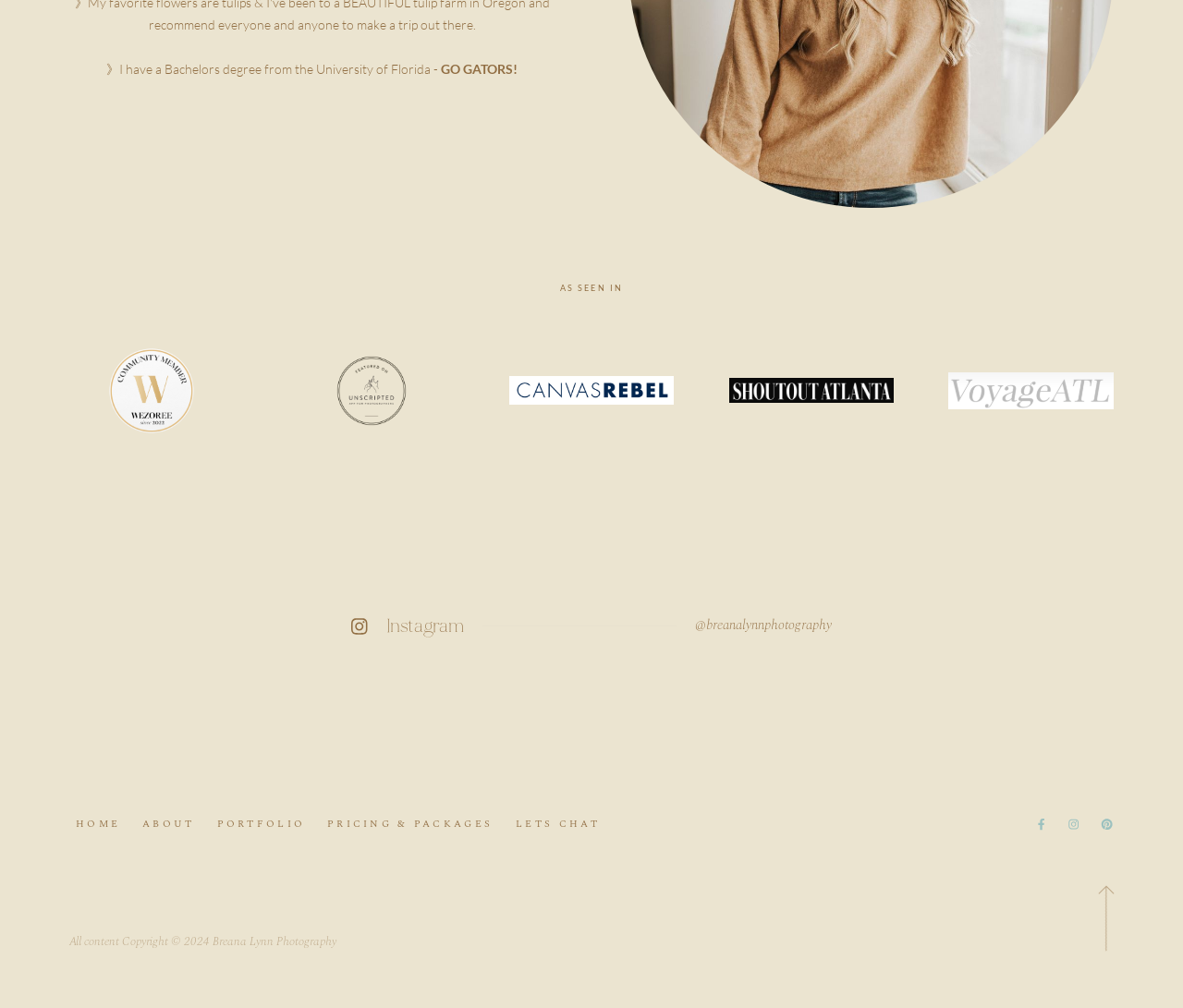Given the element description: "Navigate to next section", predict the bounding box coordinates of this UI element. The coordinates must be four float numbers between 0 and 1, given as [left, top, right, bottom].

None